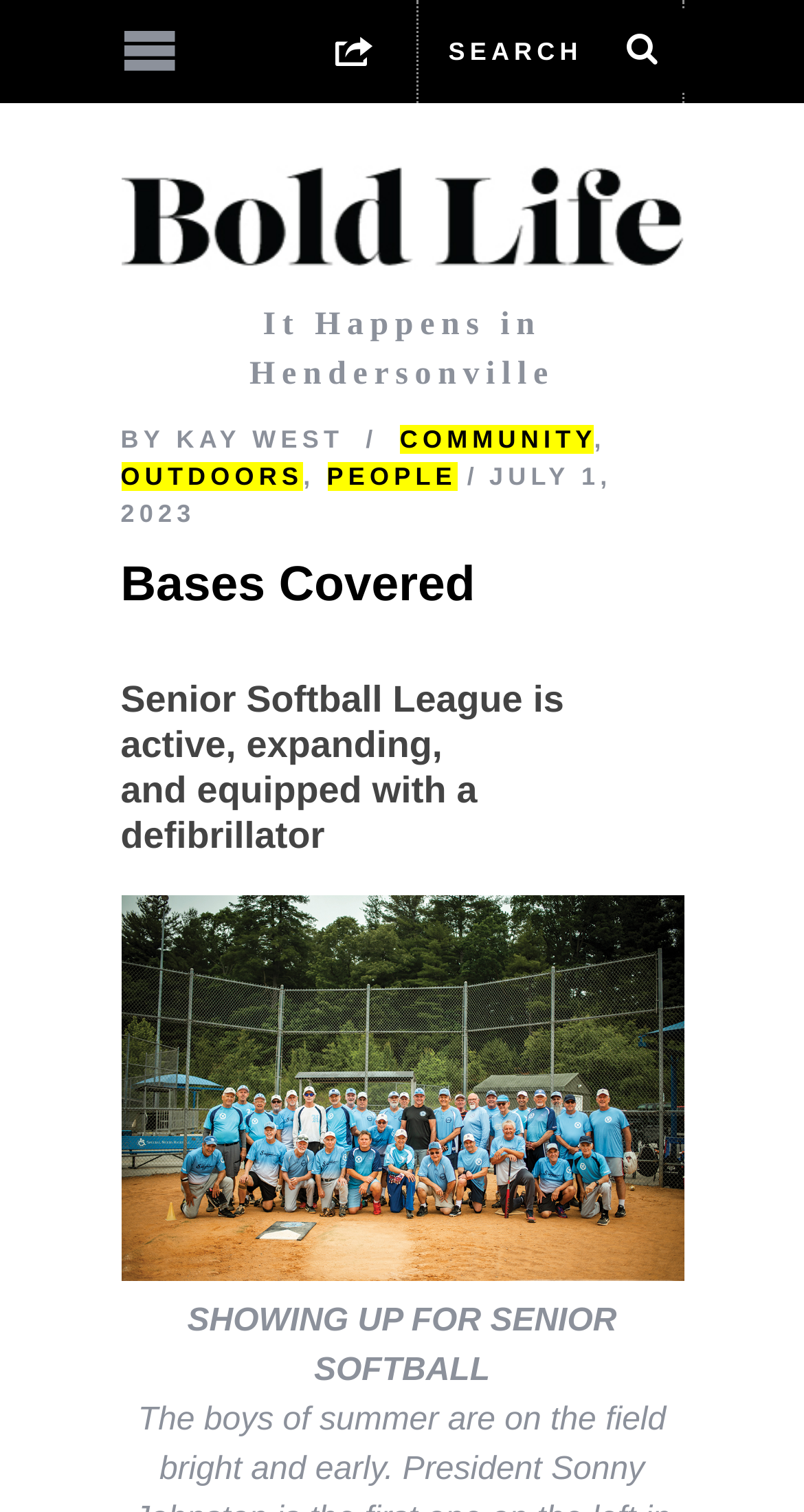Determine the bounding box coordinates of the UI element described by: "Kay West".

[0.219, 0.281, 0.442, 0.3]